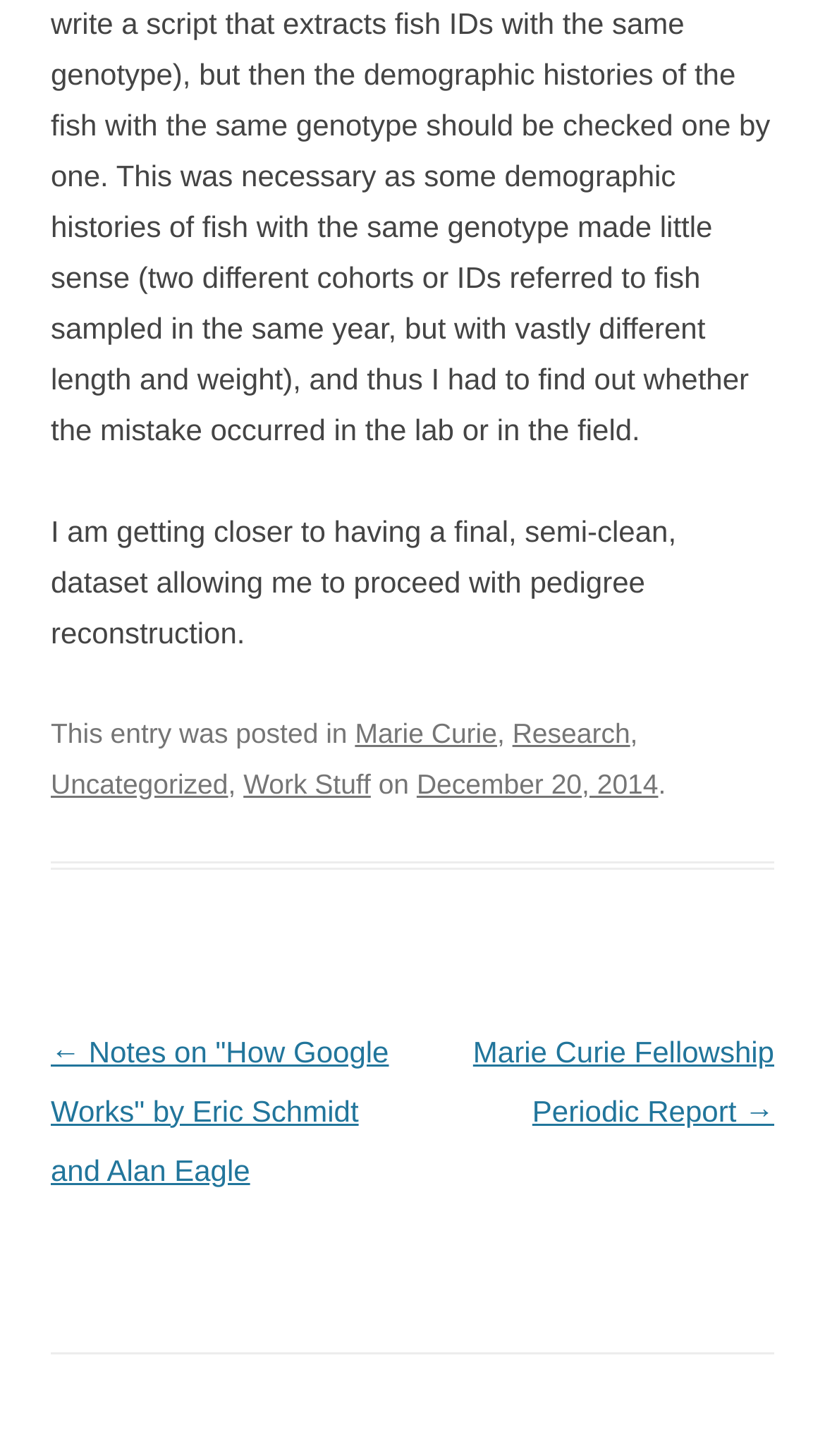Please respond in a single word or phrase: 
What is the purpose of the 'Post navigation' section?

to navigate between posts